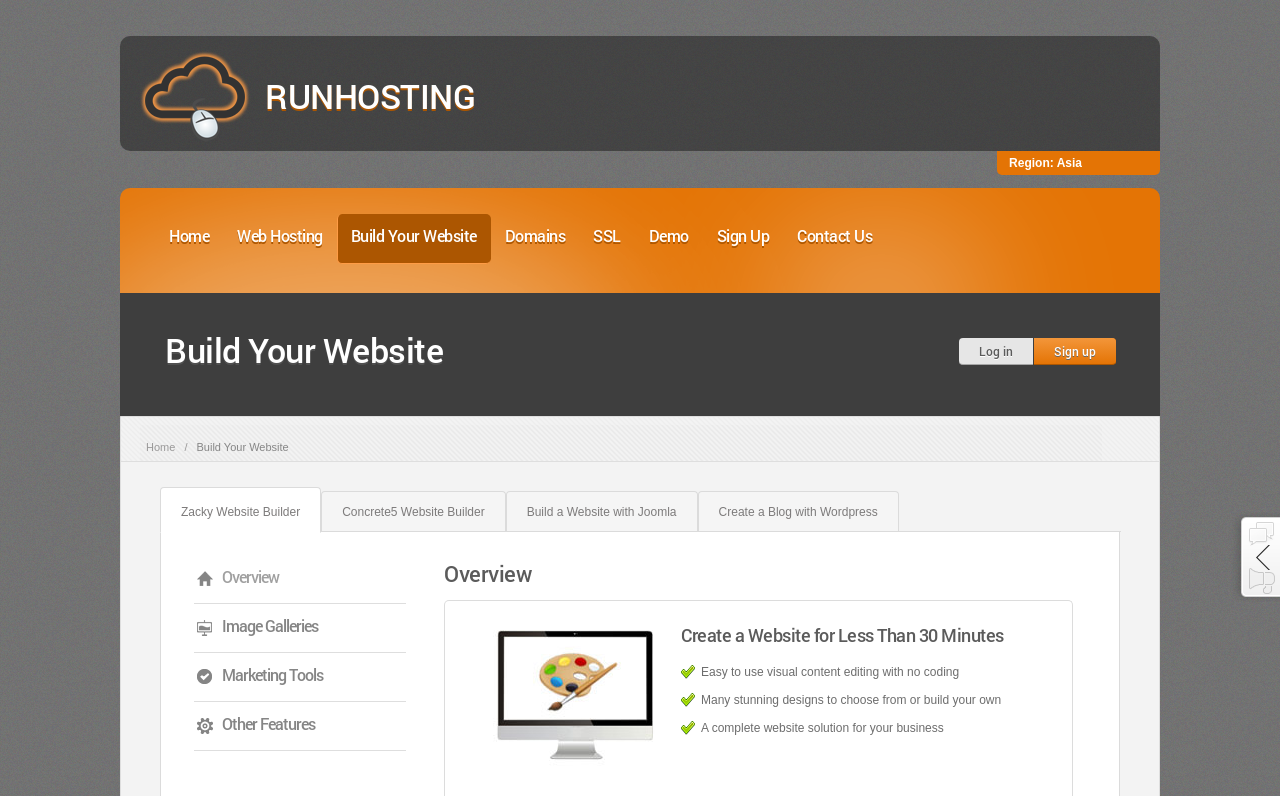Please answer the following question using a single word or phrase: 
What is the benefit of using the website builders?

Easy to use